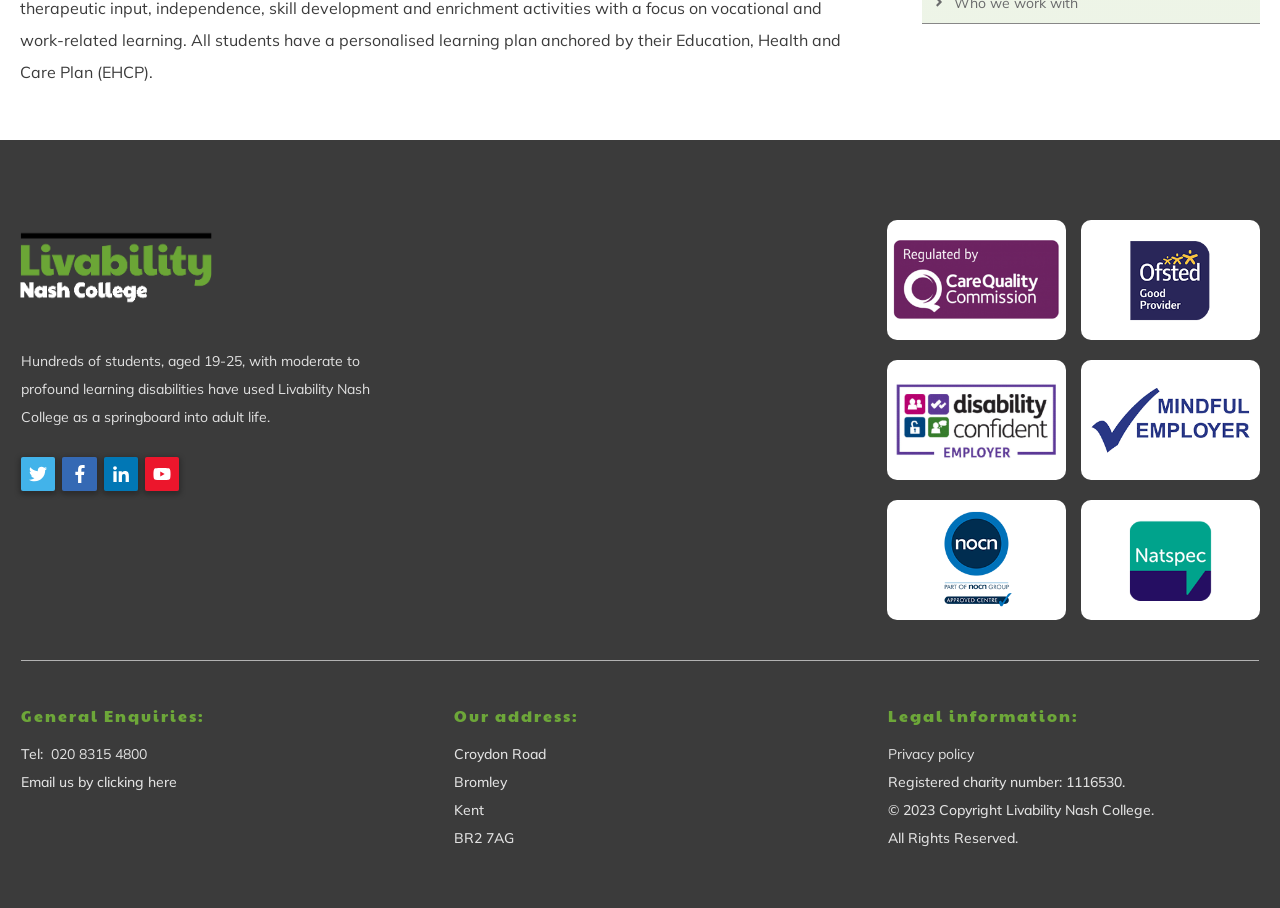Using the webpage screenshot and the element description Email us by clicking here, determine the bounding box coordinates. Specify the coordinates in the format (top-left x, top-left y, bottom-right x, bottom-right y) with values ranging from 0 to 1.

[0.016, 0.851, 0.138, 0.871]